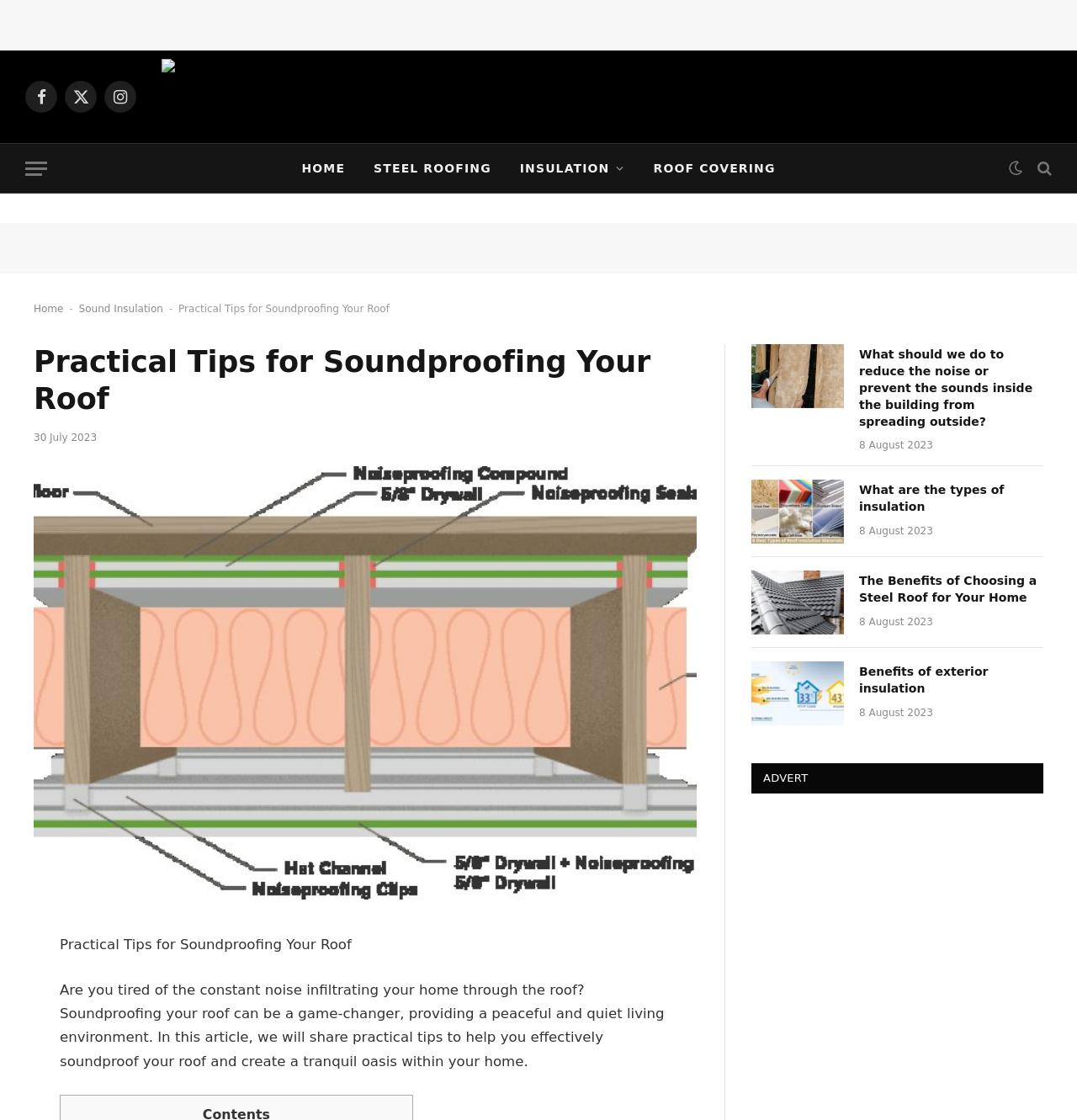Provide a short, one-word or phrase answer to the question below:
What is the purpose of soundproofing a roof?

Peaceful living environment